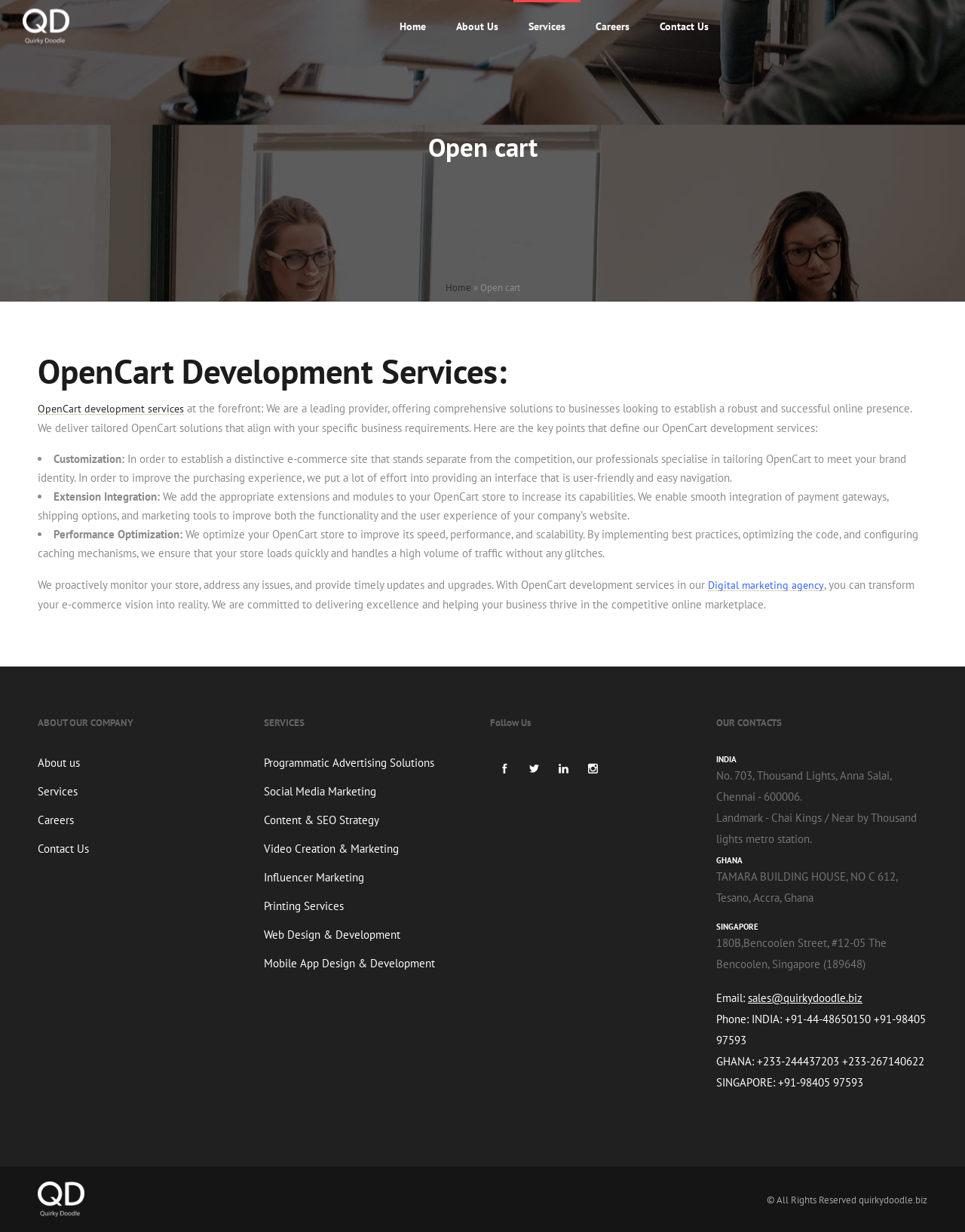Locate the bounding box coordinates of the area to click to fulfill this instruction: "Contact Us". The bounding box should be presented as four float numbers between 0 and 1, in the order [left, top, right, bottom].

[0.668, 0.012, 0.75, 0.031]